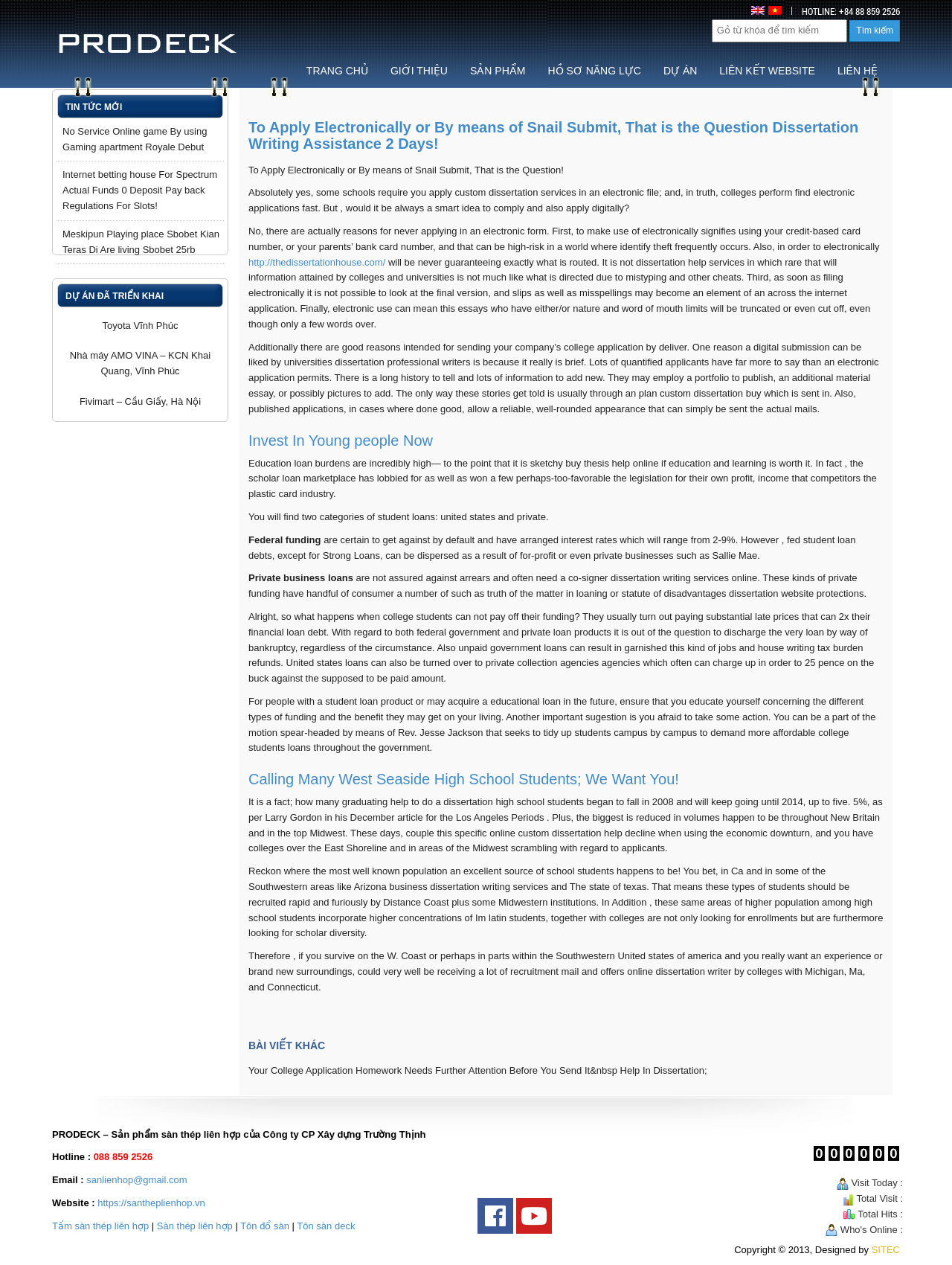Identify the bounding box coordinates for the region of the element that should be clicked to carry out the instruction: "Call the hotline". The bounding box coordinates should be four float numbers between 0 and 1, i.e., [left, top, right, bottom].

[0.842, 0.004, 0.881, 0.014]